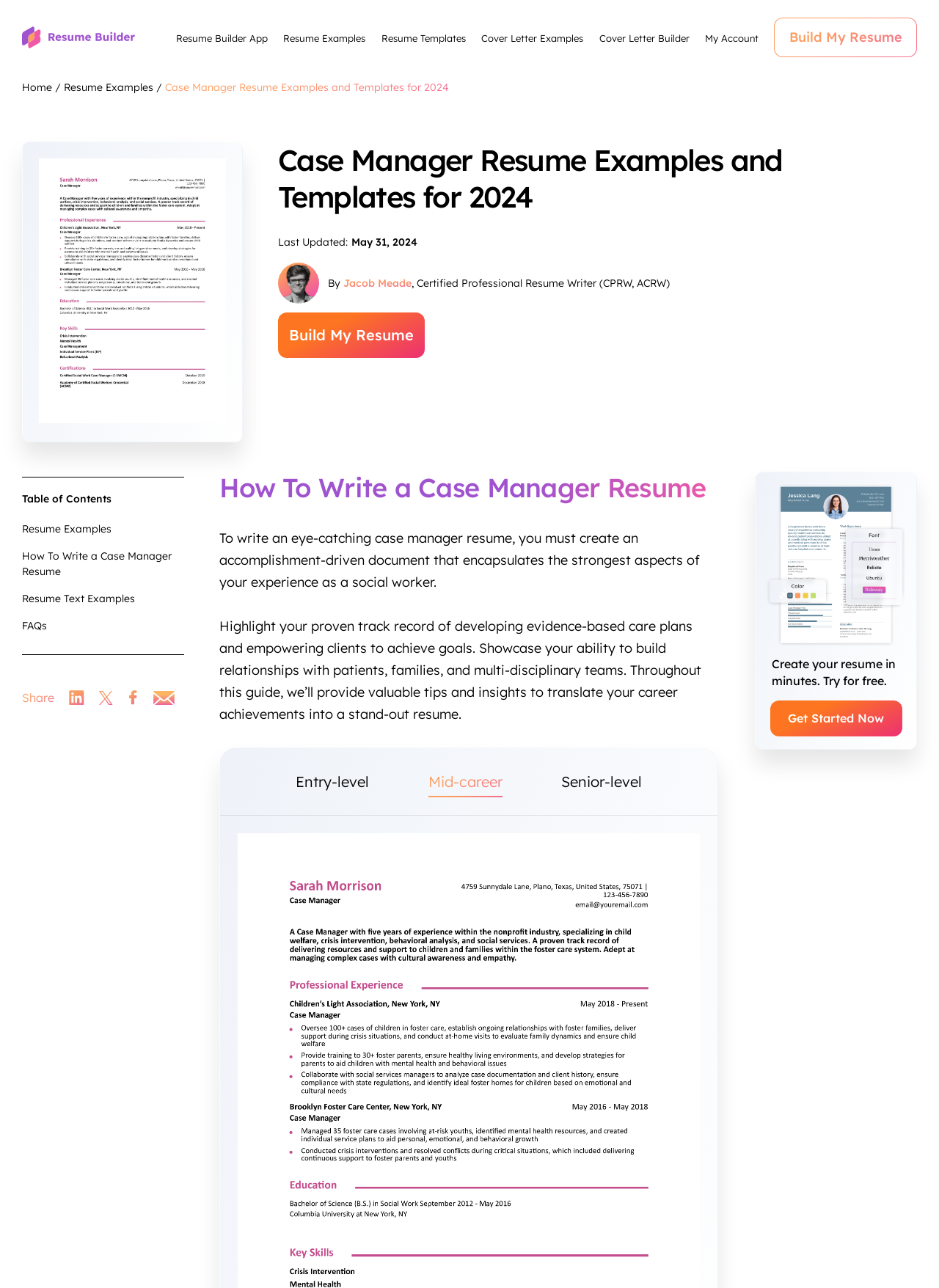Specify the bounding box coordinates (top-left x, top-left y, bottom-right x, bottom-right y) of the UI element in the screenshot that matches this description: Home

[0.023, 0.063, 0.055, 0.073]